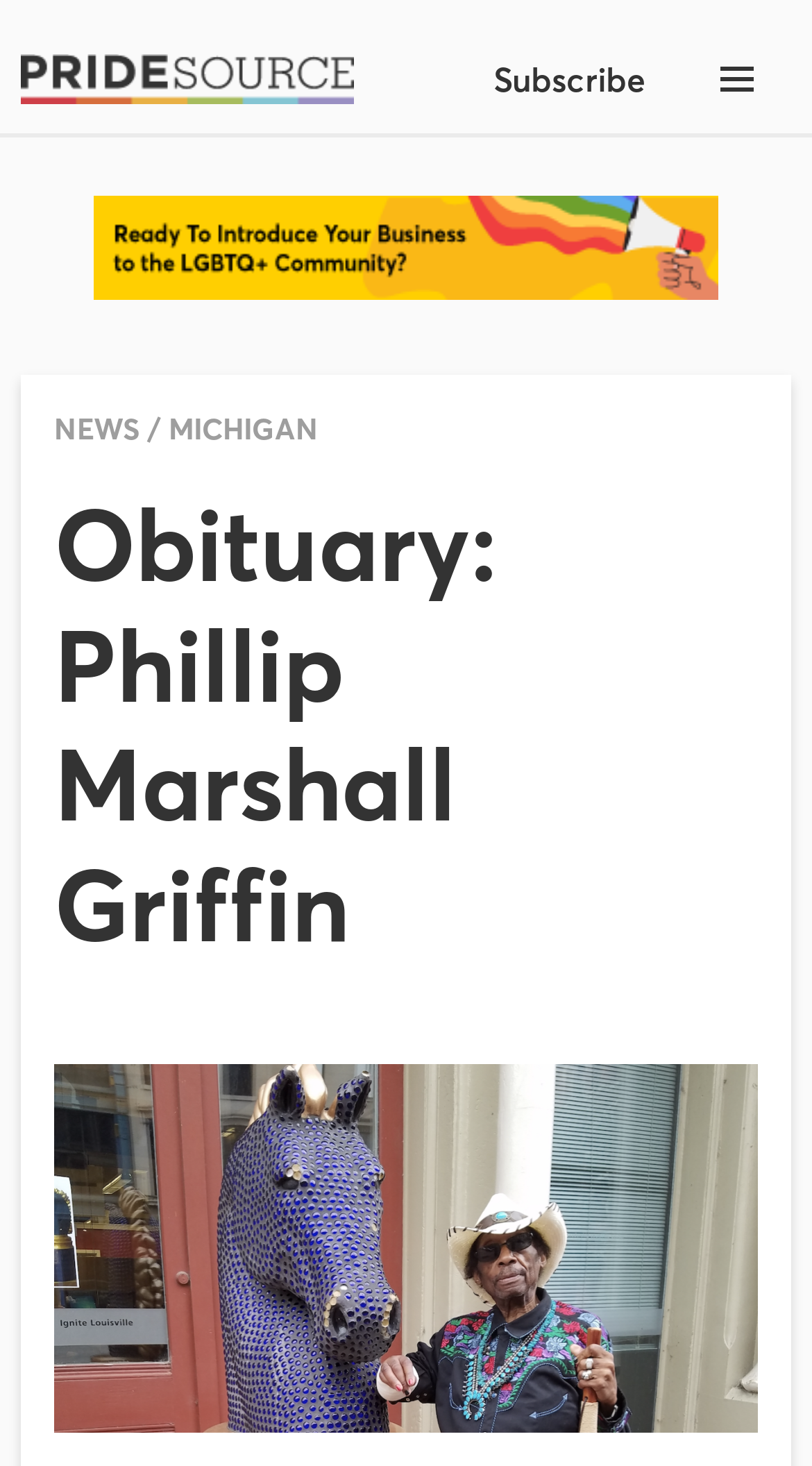How many links are in the breadcrumb navigation?
Use the screenshot to answer the question with a single word or phrase.

2